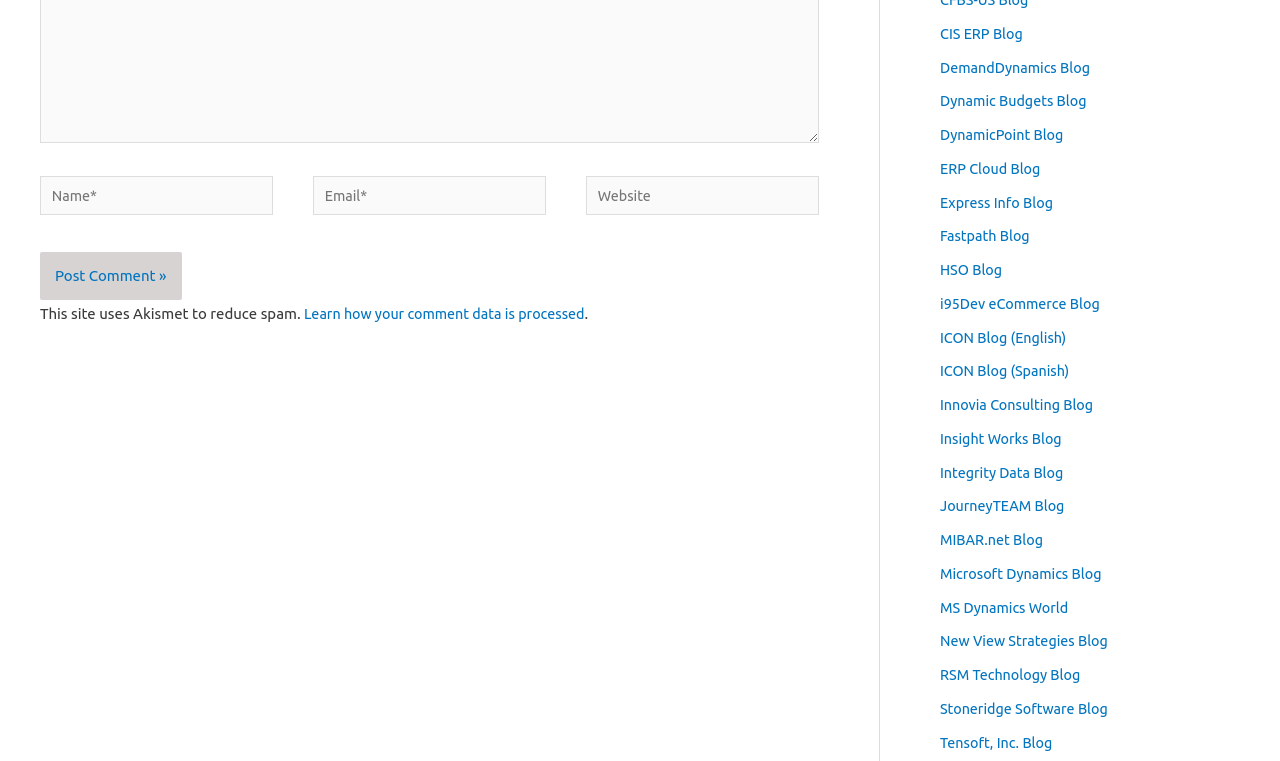What is the purpose of the 'Name*' textbox?
Please give a detailed and elaborate answer to the question based on the image.

The 'Name*' textbox is a required field, indicating that it is necessary to input a name in order to proceed with the comment submission process. This suggests that the purpose of the textbox is to collect the user's name, likely for identification or attribution purposes.